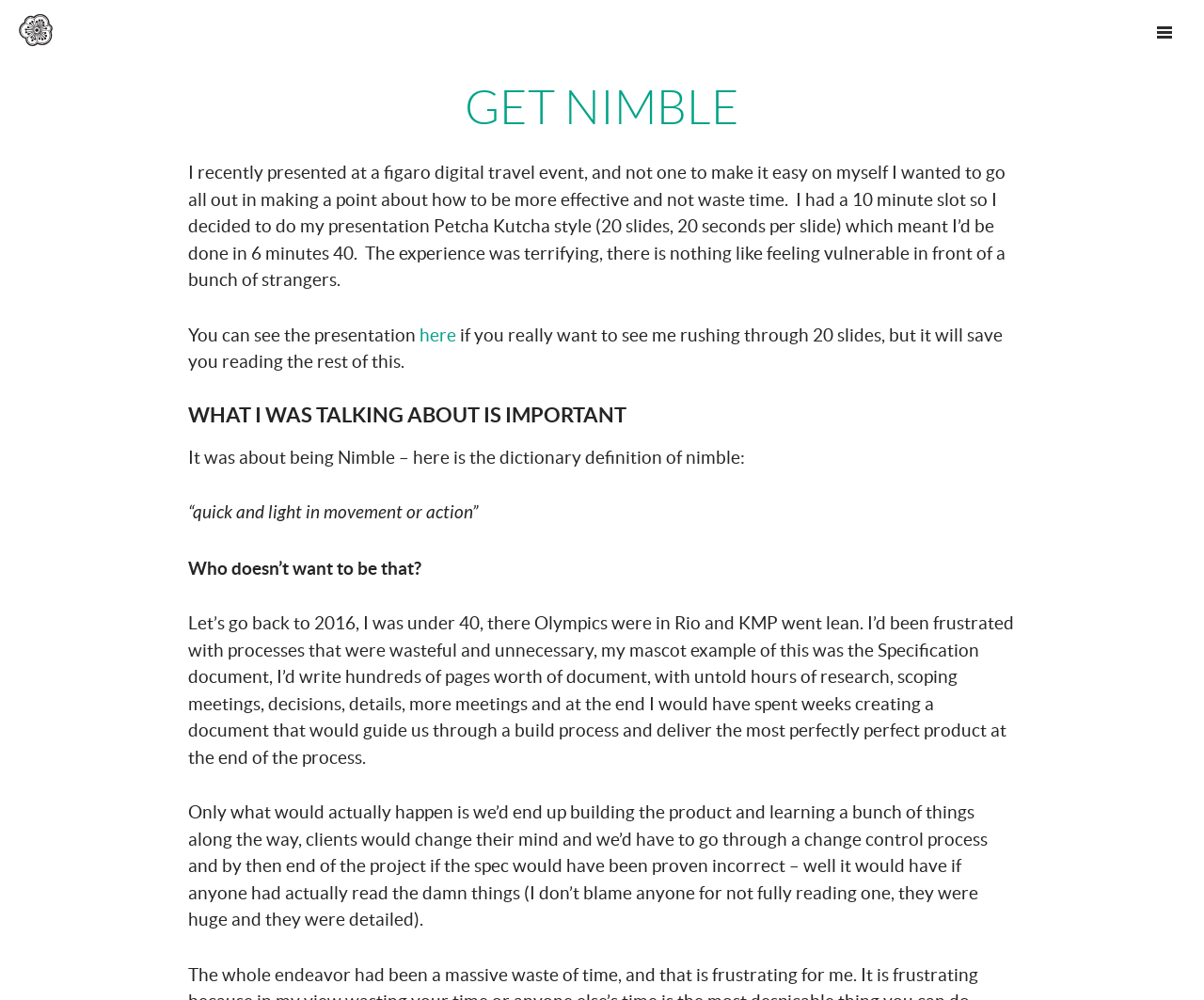Provide the bounding box coordinates for the UI element described in this sentence: "Facebook-f". The coordinates should be four float values between 0 and 1, i.e., [left, top, right, bottom].

None